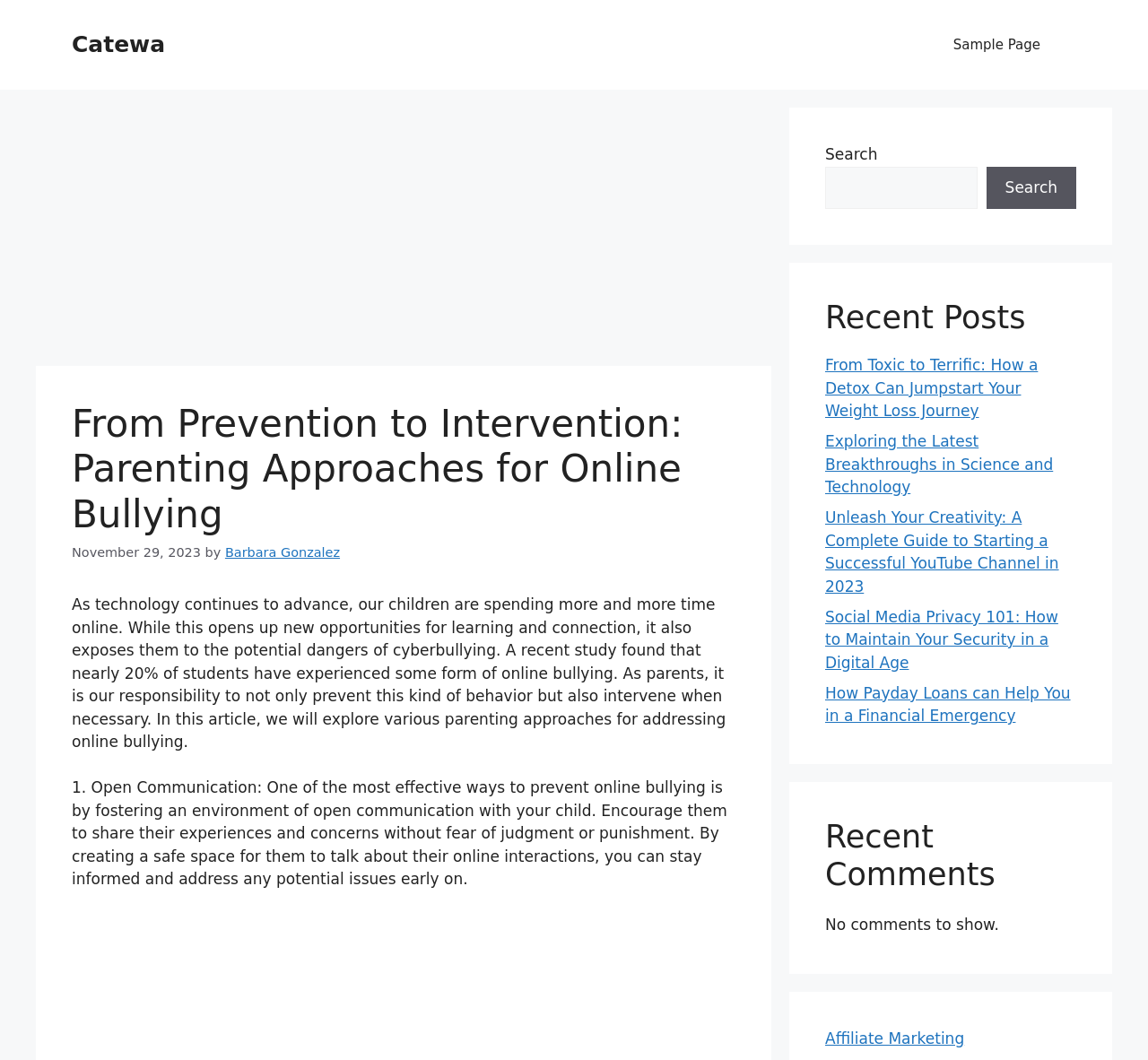Offer a detailed account of what is visible on the webpage.

This webpage is about parenting approaches for online bullying, specifically focusing on prevention and intervention strategies. At the top, there is a banner with a link to the site "Catewa" and a navigation menu with a link to a "Sample Page". Below the banner, there is an advertisement iframe.

The main content area is divided into sections. The first section has a heading that matches the title of the webpage, "From Prevention to Intervention: Parenting Approaches for Online Bullying", followed by a timestamp indicating the article was published on November 29, 2023, and the author's name, Barbara Gonzalez. The article's introduction discusses the importance of addressing online bullying and the responsibility of parents to prevent and intervene.

The article is divided into sections, with the first section discussing the importance of open communication with children to prevent online bullying. The text is organized into paragraphs, with headings and subheadings guiding the reader through the content.

To the right of the main content area, there are three complementary sections. The first section contains a search bar with a search button. The second section displays recent posts, with five links to other articles, including "From Toxic to Terrific: How a Detox Can Jumpstart Your Weight Loss Journey" and "Unleash Your Creativity: A Complete Guide to Starting a Successful YouTube Channel in 2023". The third section displays recent comments, but currently, there are no comments to show.

At the very bottom of the page, there is a link to "Affiliate Marketing". Overall, the webpage is focused on providing informative content related to parenting and online safety, with additional features such as search and recent posts.